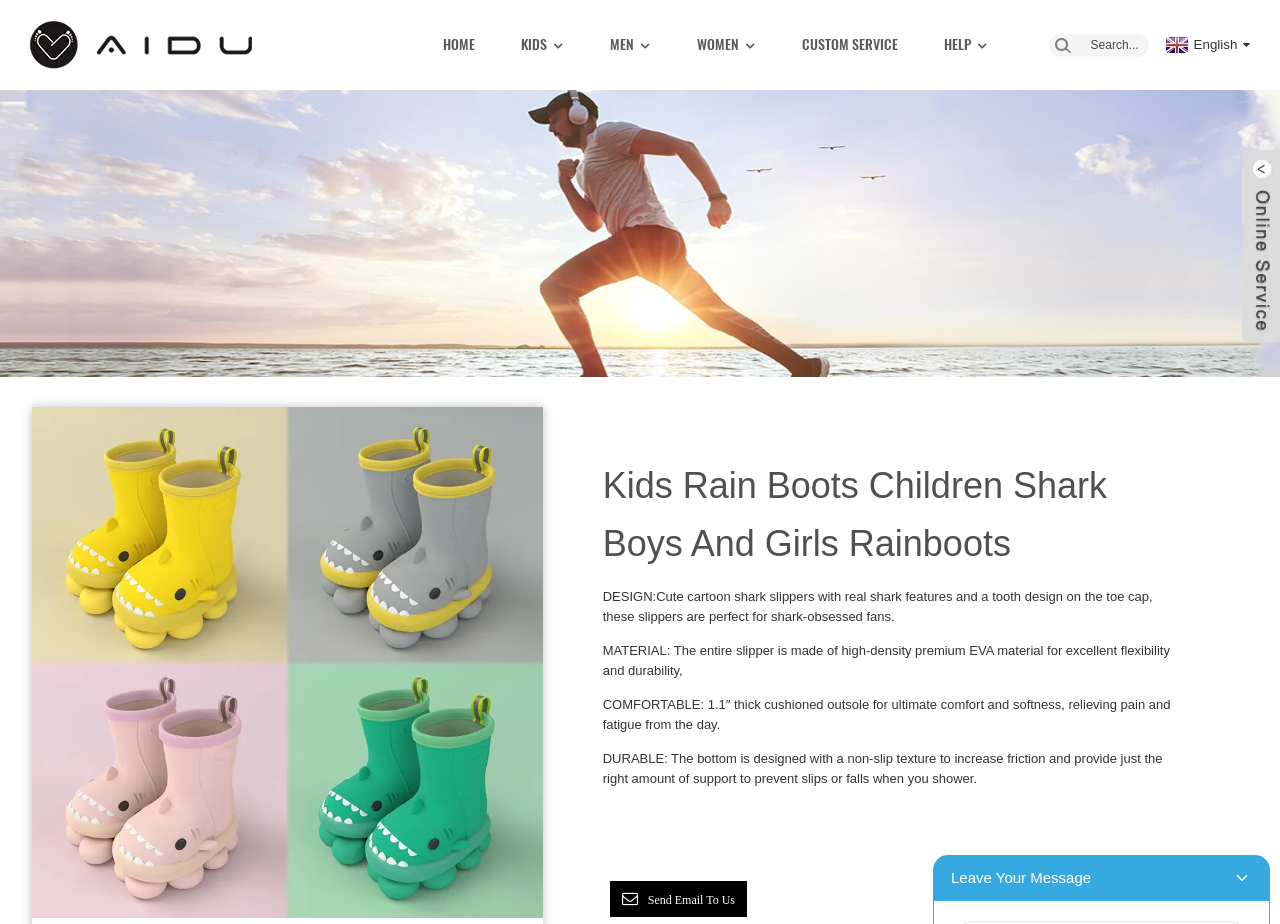Locate the coordinates of the bounding box for the clickable region that fulfills this instruction: "View kids' products".

[0.404, 0.008, 0.443, 0.09]